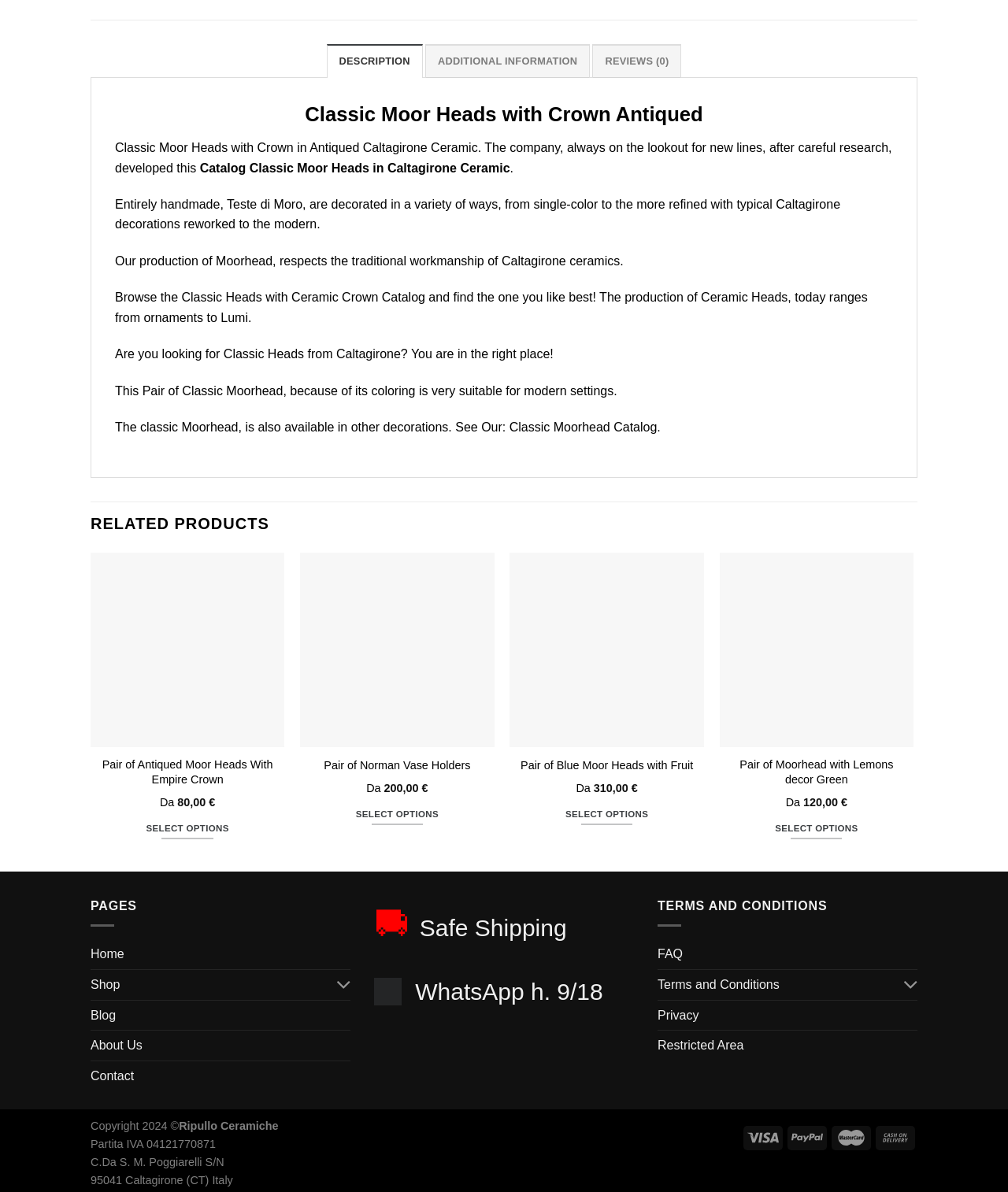Determine the bounding box coordinates (top-left x, top-left y, bottom-right x, bottom-right y) of the UI element described in the following text: Blog

[0.09, 0.839, 0.115, 0.864]